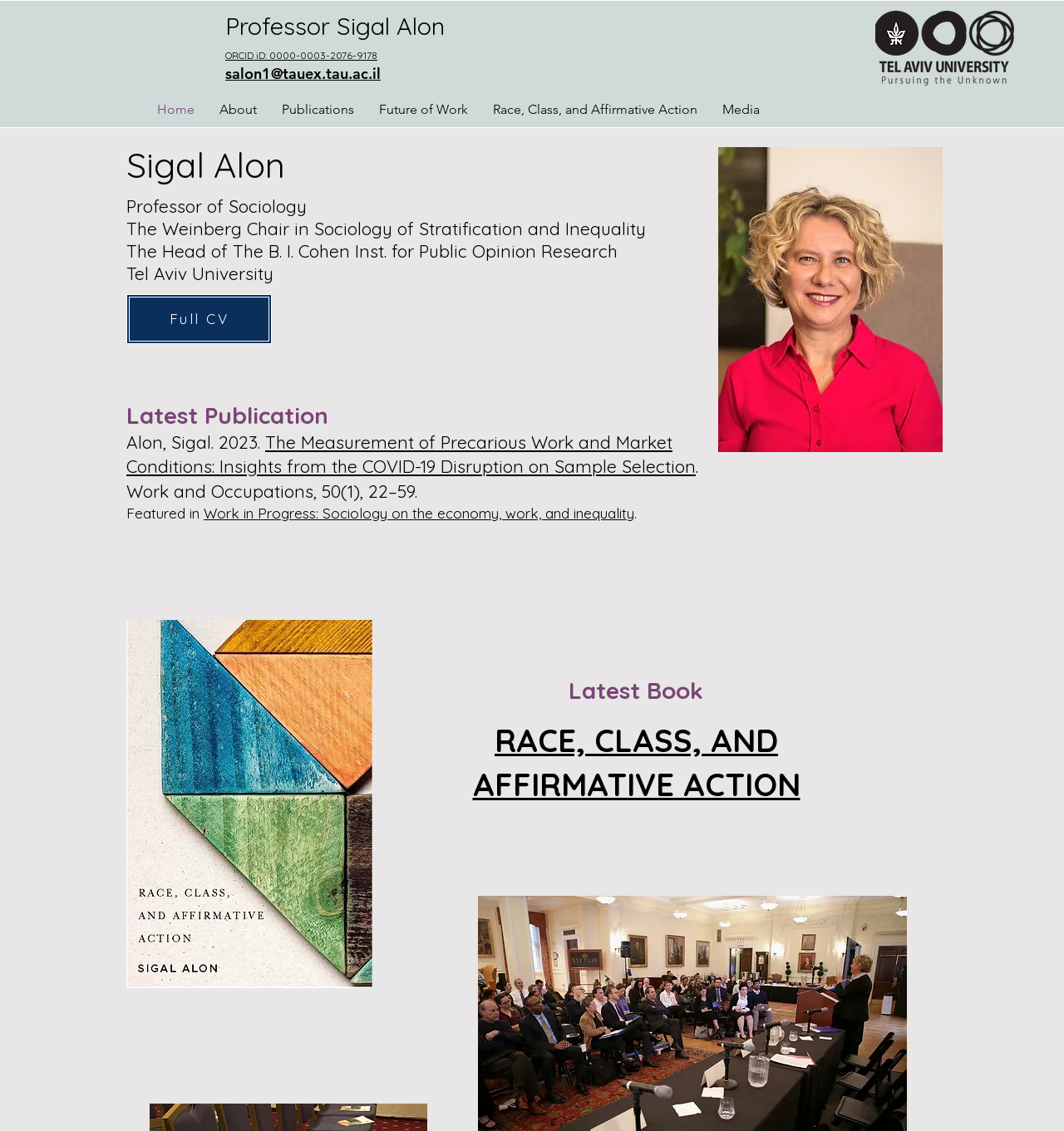What is the professor's name? Refer to the image and provide a one-word or short phrase answer.

Sigal Alon